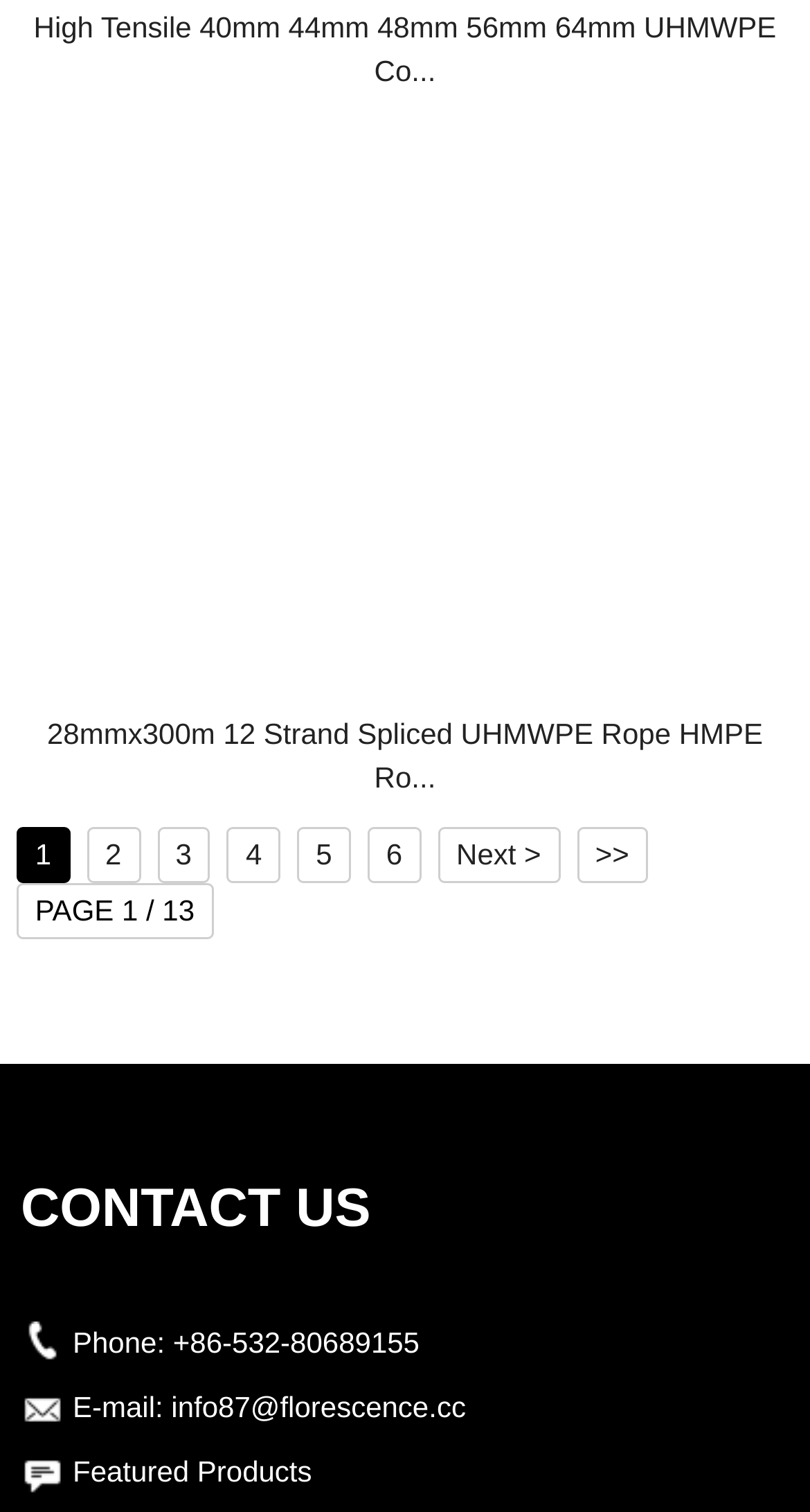Answer the question with a brief word or phrase:
What is the phone number for contact?

+86-532-80689155